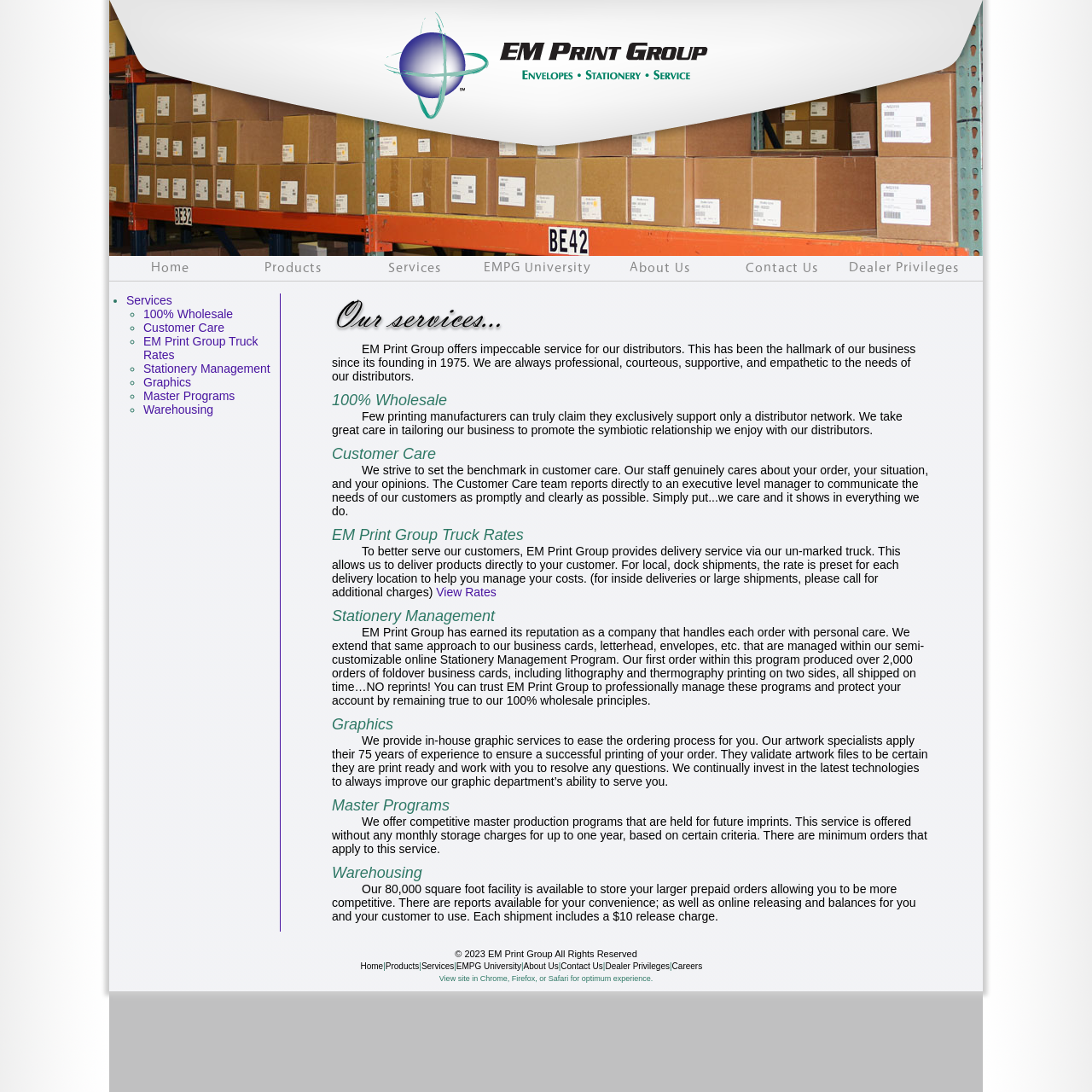What services does EM Print Group offer?
Respond to the question with a well-detailed and thorough answer.

Based on the webpage, EM Print Group offers various services including 100% Wholesale, Customer Care, EM Print Group Truck Rates, Stationery Management, Graphics, Master Programs, and Warehousing, which are listed in a bullet point format on the webpage.